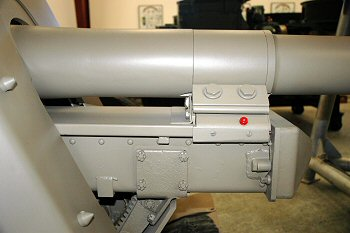Where is the gun likely displayed?
Look at the webpage screenshot and answer the question with a detailed explanation.

The background of the image gives a glimpse into a military environment, which suggests that the gun is likely displayed in a museum or a dedicated area for historical weaponry.